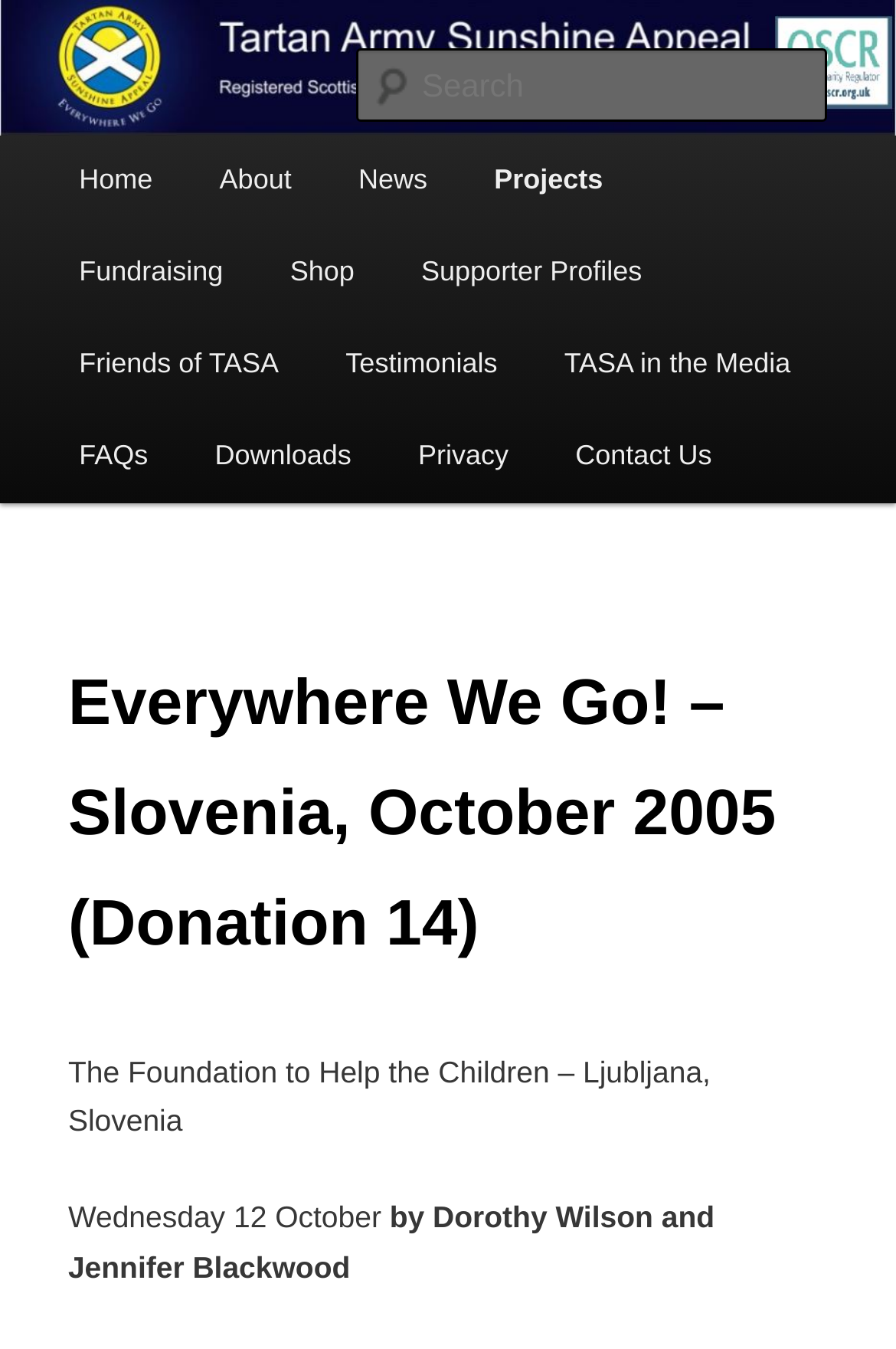Given the description: "parent_node: Search name="s" placeholder="Search"", determine the bounding box coordinates of the UI element. The coordinates should be formatted as four float numbers between 0 and 1, [left, top, right, bottom].

[0.396, 0.036, 0.924, 0.091]